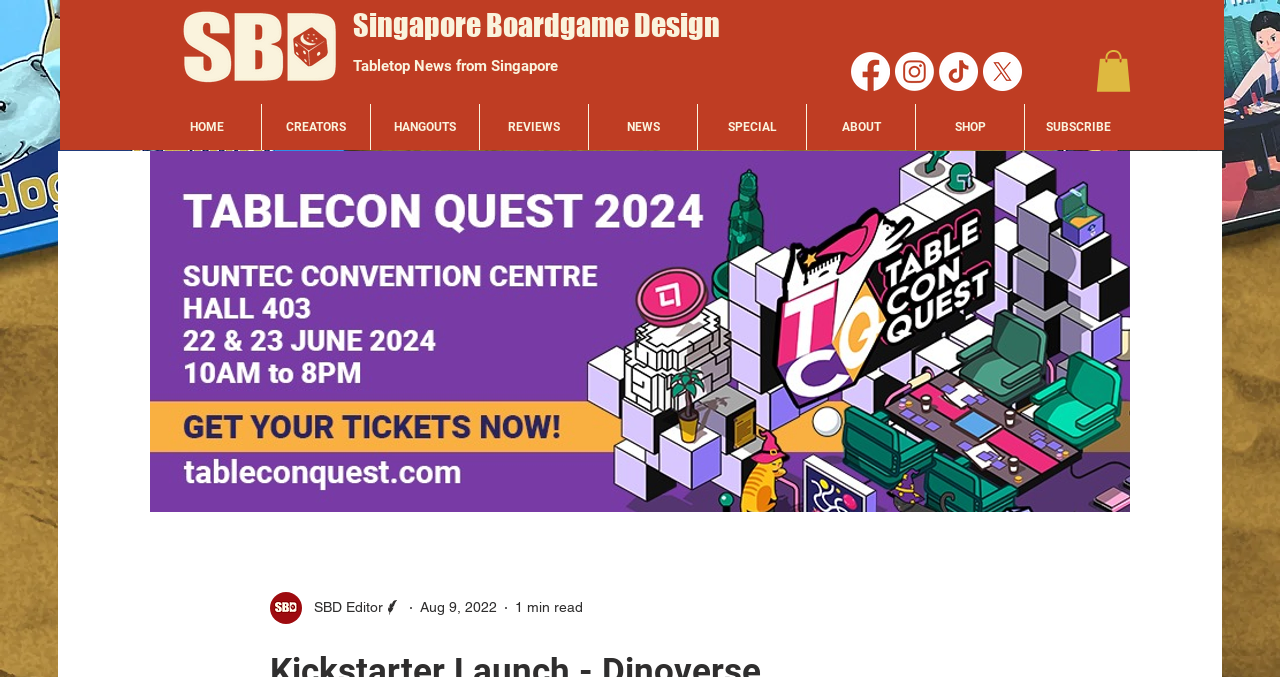Specify the bounding box coordinates for the region that must be clicked to perform the given instruction: "Check the Facebook link".

[0.665, 0.077, 0.695, 0.134]